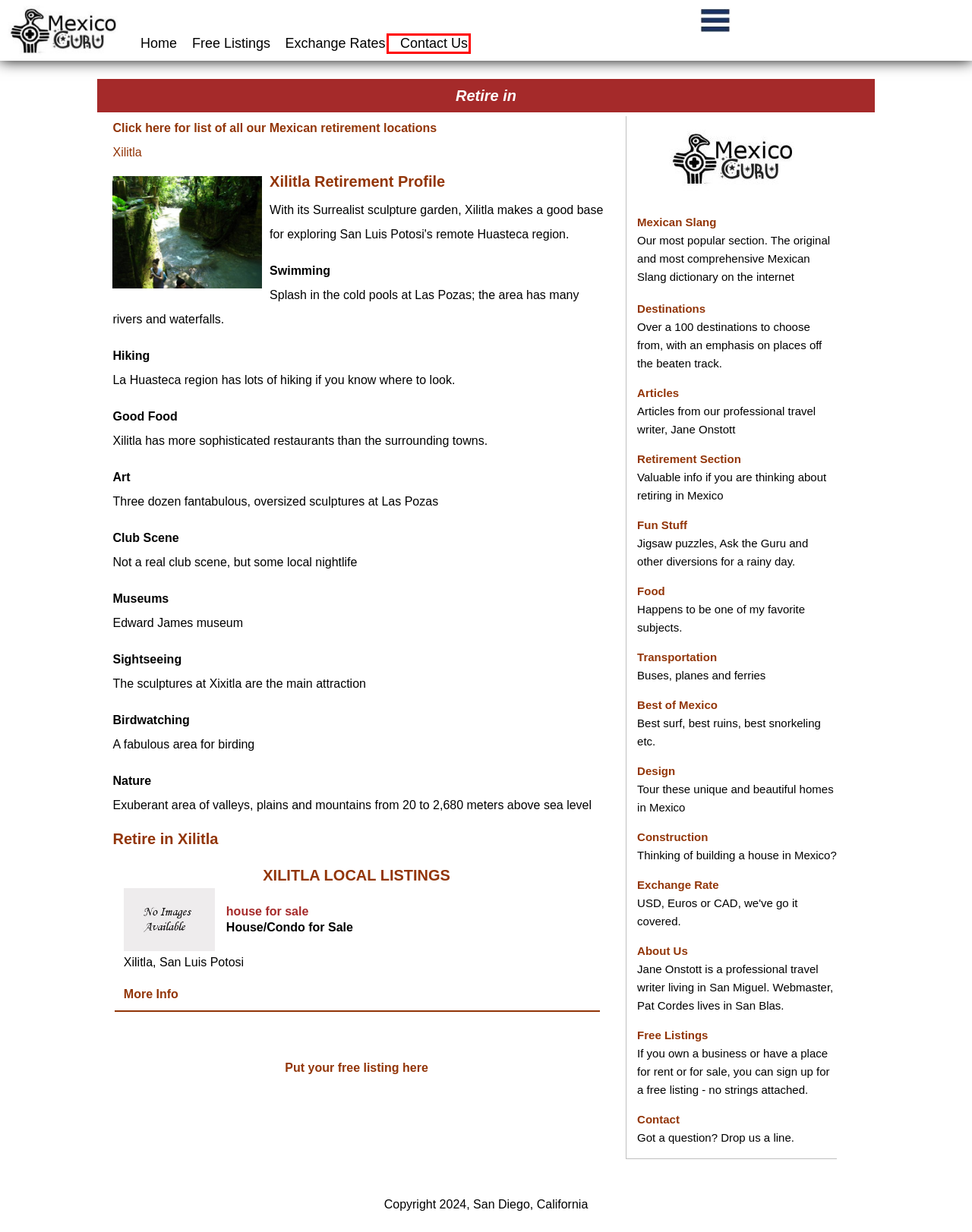You are given a webpage screenshot where a red bounding box highlights an element. Determine the most fitting webpage description for the new page that loads after clicking the element within the red bounding box. Here are the candidates:
A. Mexico Guru - Add Listing
B. Mexican Slang from Mexico Guru
C. Xilitla , house for  sale - Mexico Guru
D. Contact - Mexico Guru
E. Xilitla & Las Pozas de James -  La Huasteca region
F. Mexico Guru - Mexican Slang, Rentals, Real Estate, Articles, Retirement and more
G. Mexico Guru - Mexico Destinations
H. Mexico Guru - Retirement Section - Retire in Mexico

D